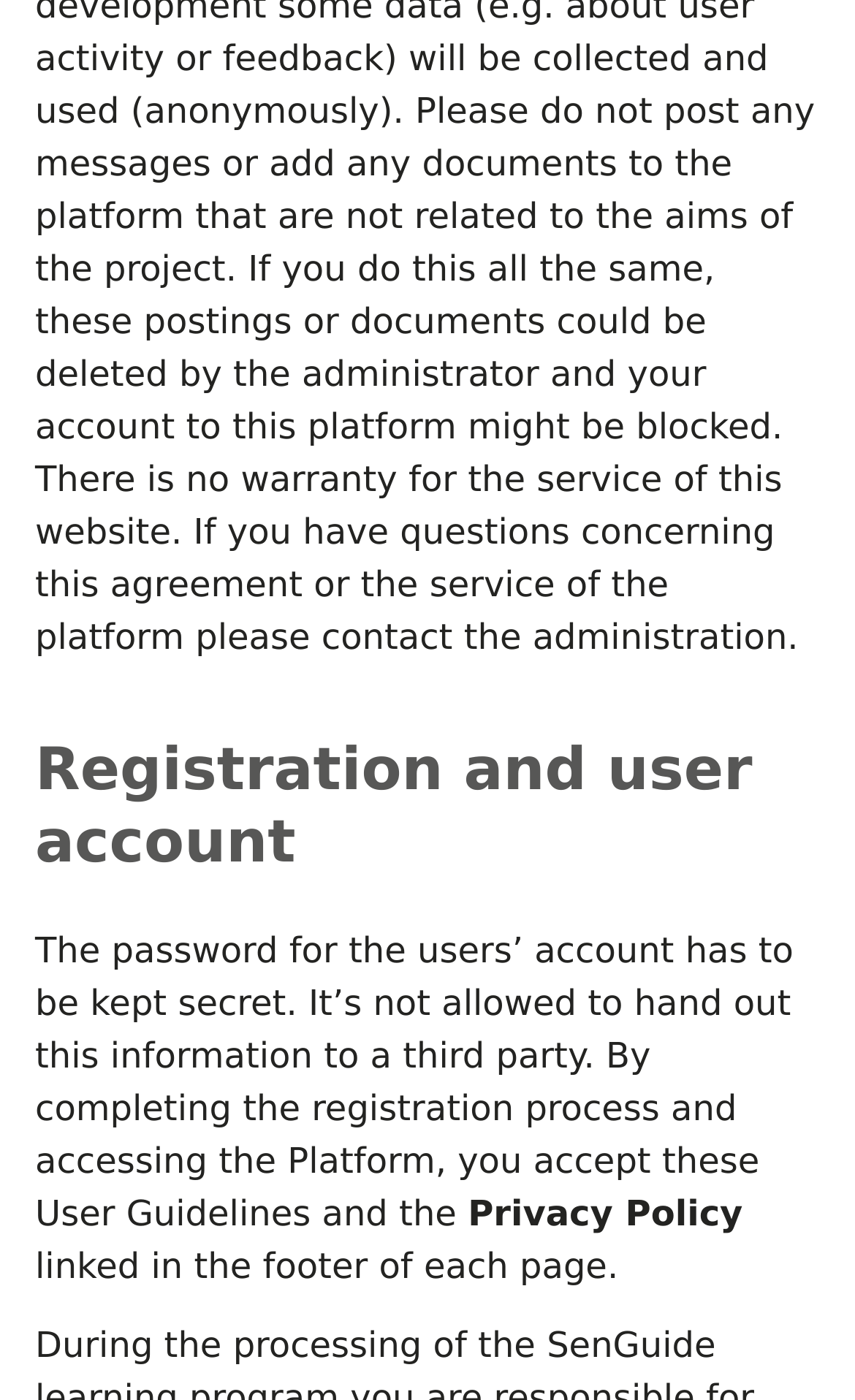Can you look at the image and give a comprehensive answer to the question:
What is the purpose of keeping the password secret?

According to the text, 'The password for the users’ account has to be kept secret. It’s not allowed to hand out this information to a third party.' This implies that the purpose of keeping the password secret is to prevent sharing it with unauthorized individuals.